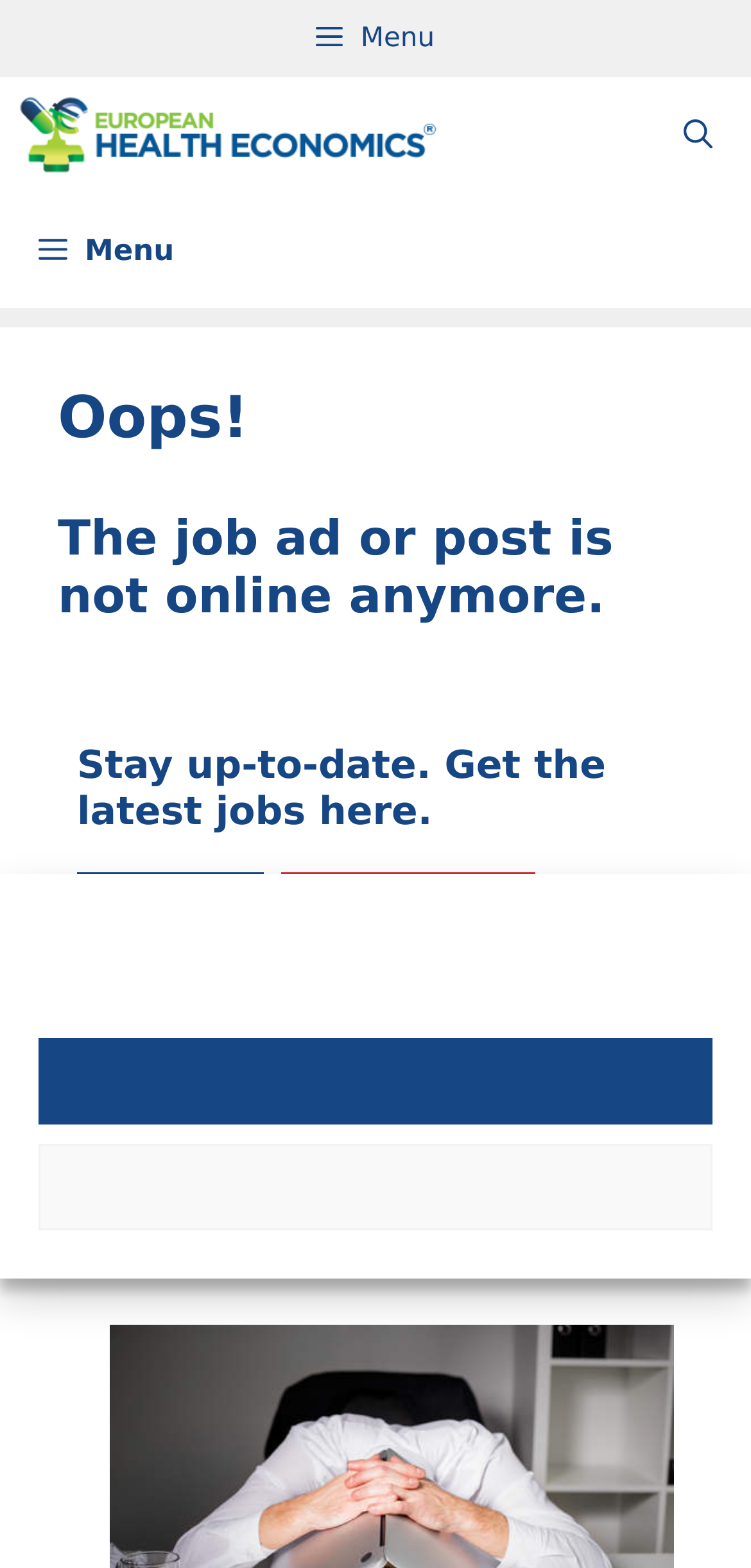Give a comprehensive overview of the webpage, including key elements.

This webpage displays a "Page not found" error message. At the top, there is a navigation bar with a "Menu" button on the left and a search bar on the right. The search bar has a placeholder text "Rechercher" and a "Search" button. Below the navigation bar, there is a header section with three headings. The first heading reads "Oops!", the second heading states "The job ad or post is not online anymore.", and the third heading says "Stay up-to-date. Get the latest jobs here." 

Below the header section, there are three links: "HOME", "BULLETIN", and "LINKEDIN". A dialog box is centered on the page, containing two buttons. The page also has a logo image of "EuropeanHealthEconomics.com" on the top left, which is a link to the website's homepage.